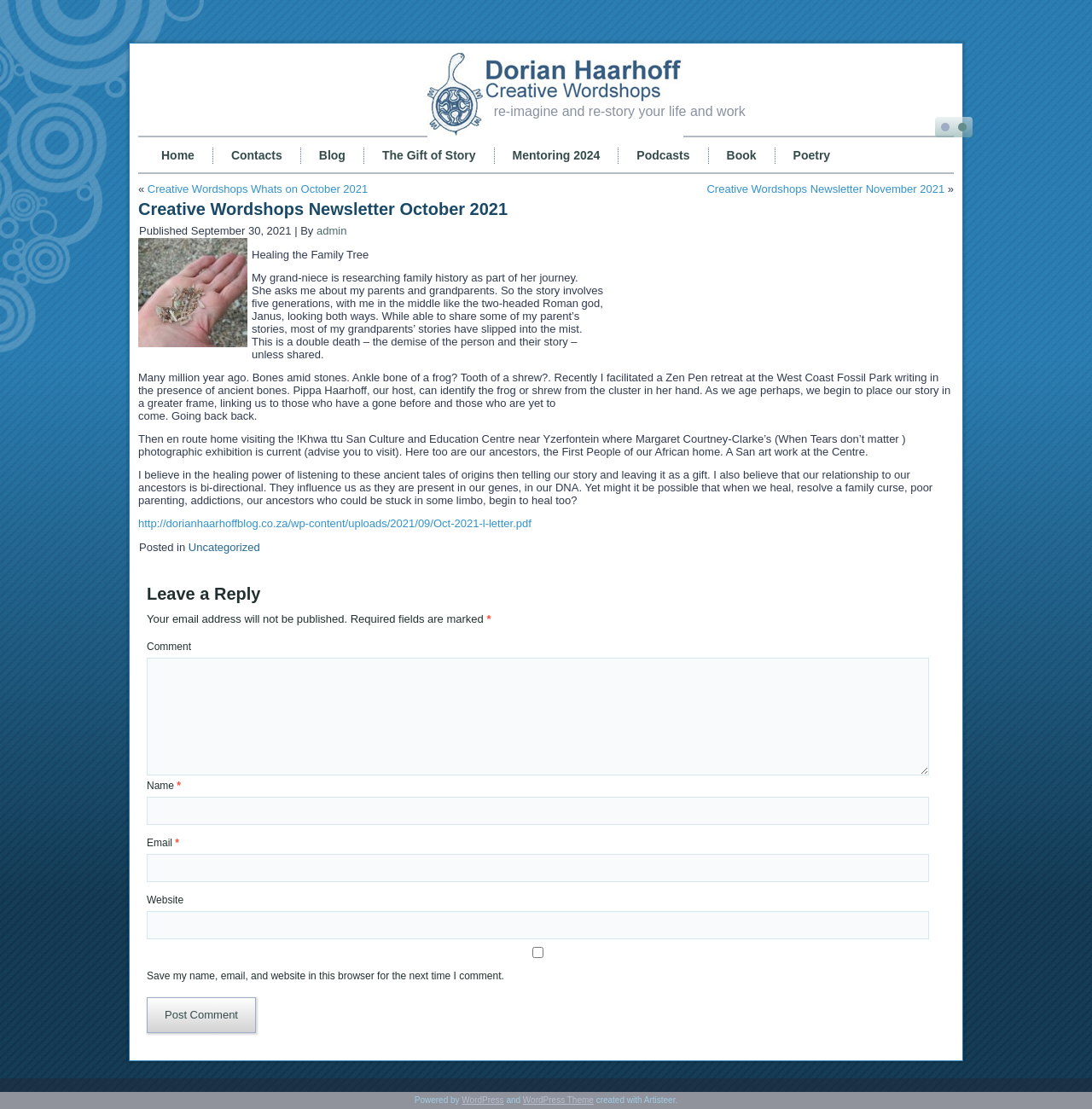Refer to the element description Recovery and Troubleshoot and identify the corresponding bounding box in the screenshot. Format the coordinates as (top-left x, top-left y, bottom-right x, bottom-right y) with values in the range of 0 to 1.

None